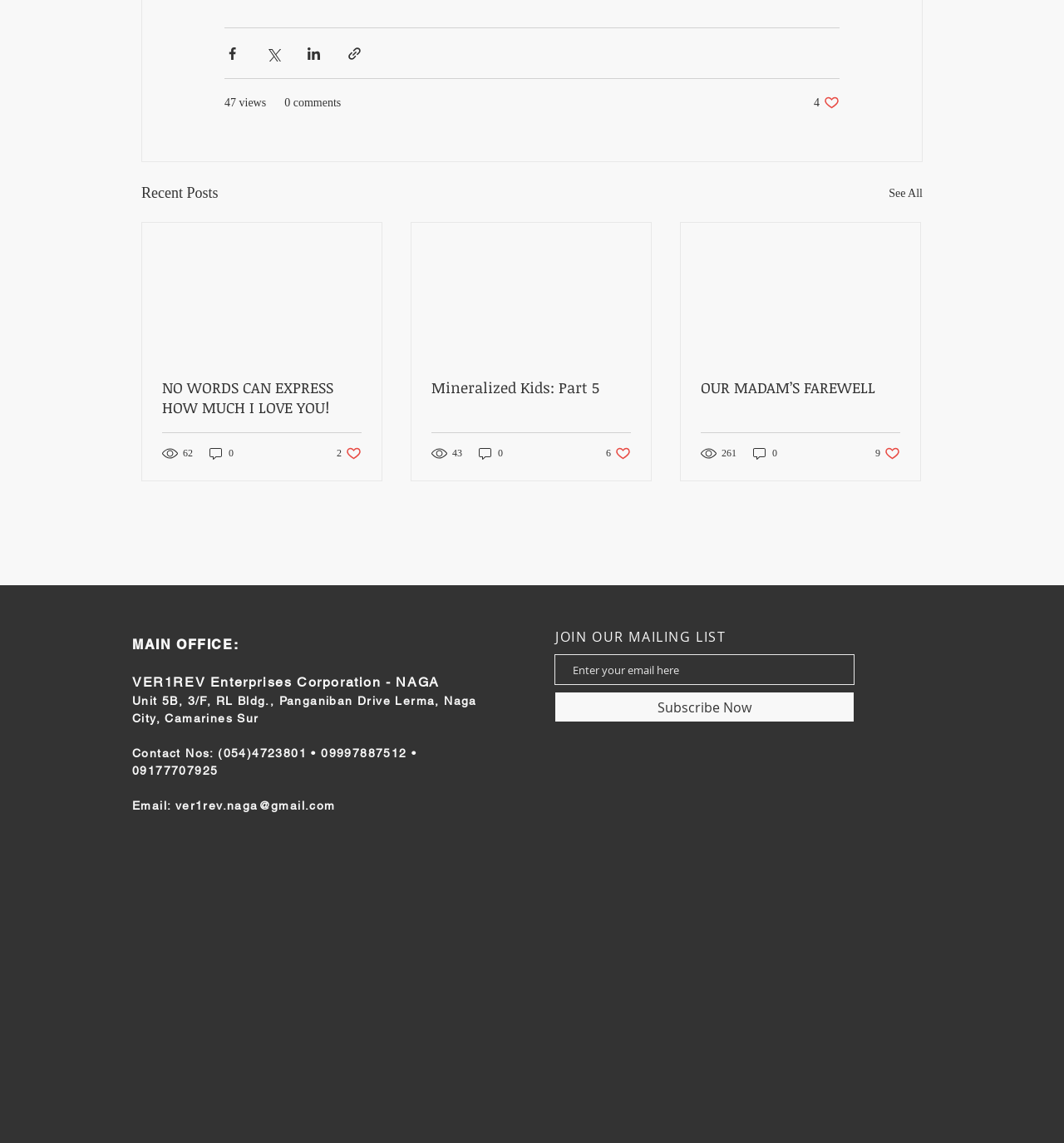Please give the bounding box coordinates of the area that should be clicked to fulfill the following instruction: "Like the post". The coordinates should be in the format of four float numbers from 0 to 1, i.e., [left, top, right, bottom].

[0.765, 0.083, 0.789, 0.097]